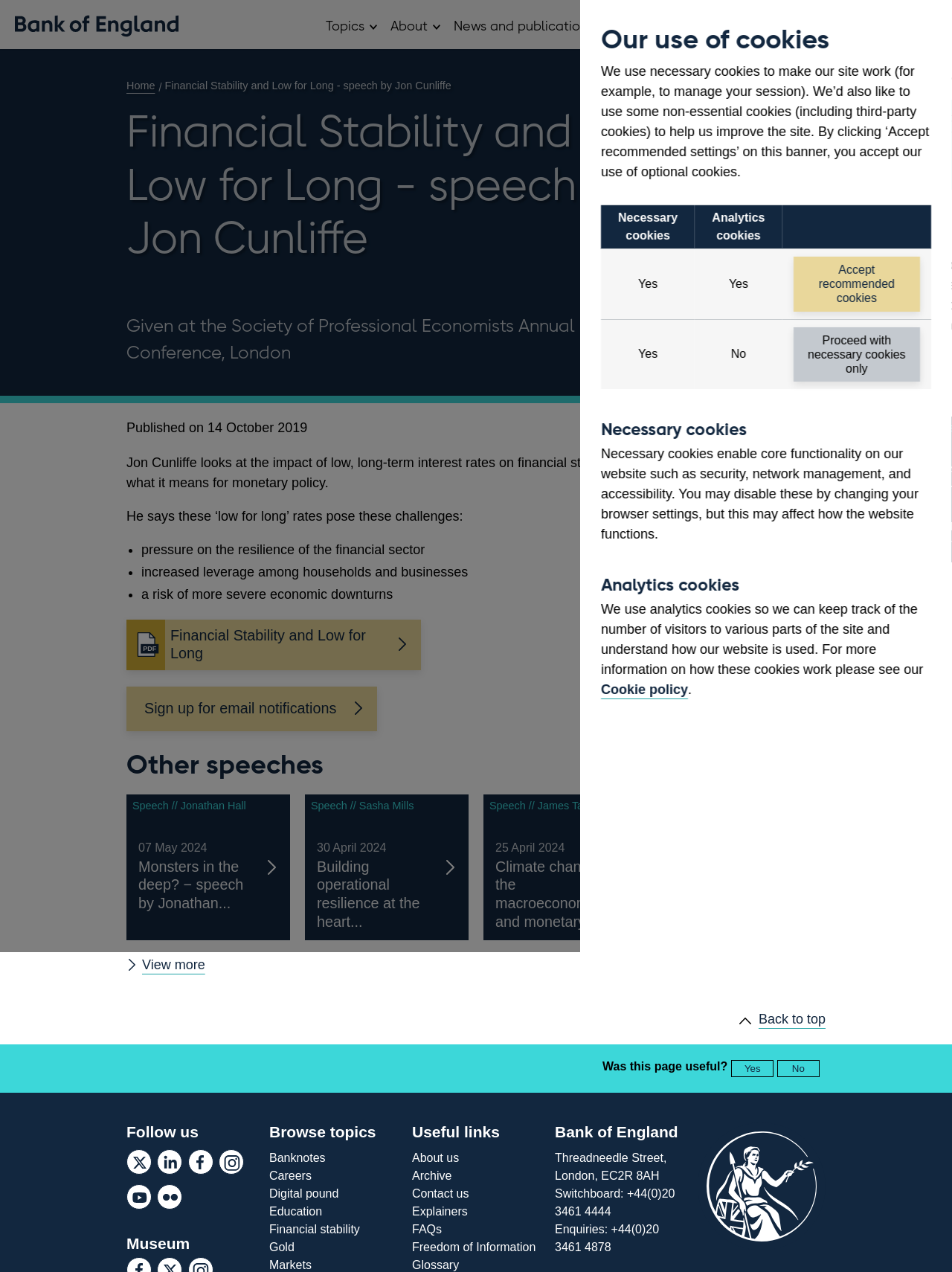What is the date of the speech?
Using the image as a reference, give a one-word or short phrase answer.

14 October 2019